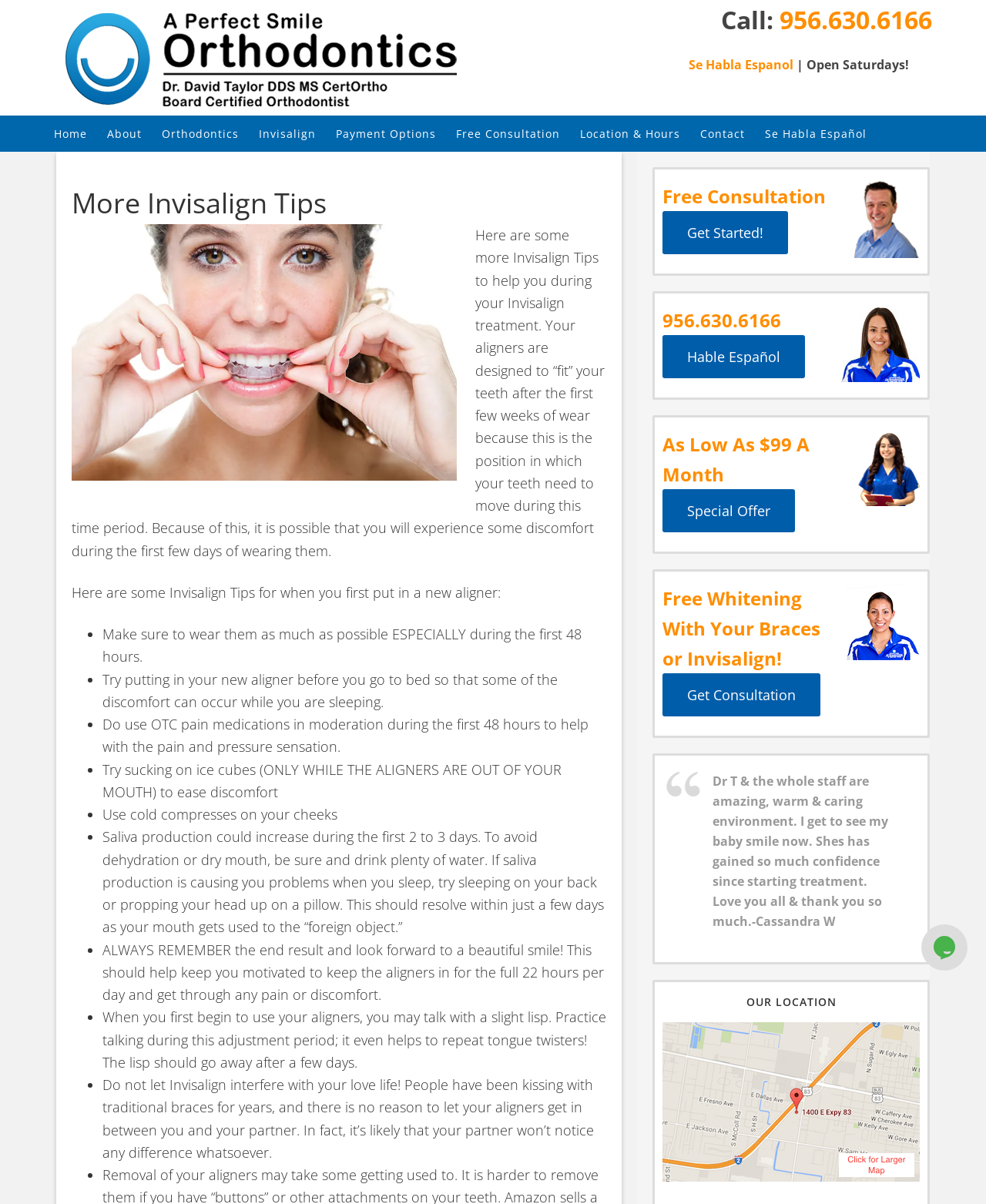Explain the webpage's layout and main content in detail.

This webpage is about Invisalign tips and is part of the A Perfect Smile Orthodontics website. At the top, there is a navigation menu with links to various pages, including Home, About, Orthodontics, Invisalign, Payment Options, Free Consultation, Location & Hours, and Contact. Below the navigation menu, there is a header section with a heading "More Invisalign Tips" and an image related to Invisalign.

The main content of the page is divided into two sections. The left section contains a list of Invisalign tips, each preceded by a bullet point. The tips provide advice on how to manage discomfort during the first few days of wearing Invisalign aligners, how to deal with saliva production, and how to maintain motivation during the treatment process. The right section contains several promotional elements, including an image and a link to schedule a free consultation, an image and a link to a special offer, and an image and a link to get a free whitening treatment with braces or Invisalign.

Below the main content, there is a testimonial section with a quote from a satisfied customer, Cassandra W, praising the staff and service of A Perfect Smile Orthodontics. Finally, there is a section with the location and hours of the orthodontics office, along with a link to get more information.

In the top-right corner, there is a phone number and a link to call the office, as well as a link to a Spanish-language version of the website. At the bottom-right corner, there is a chat widget iframe.